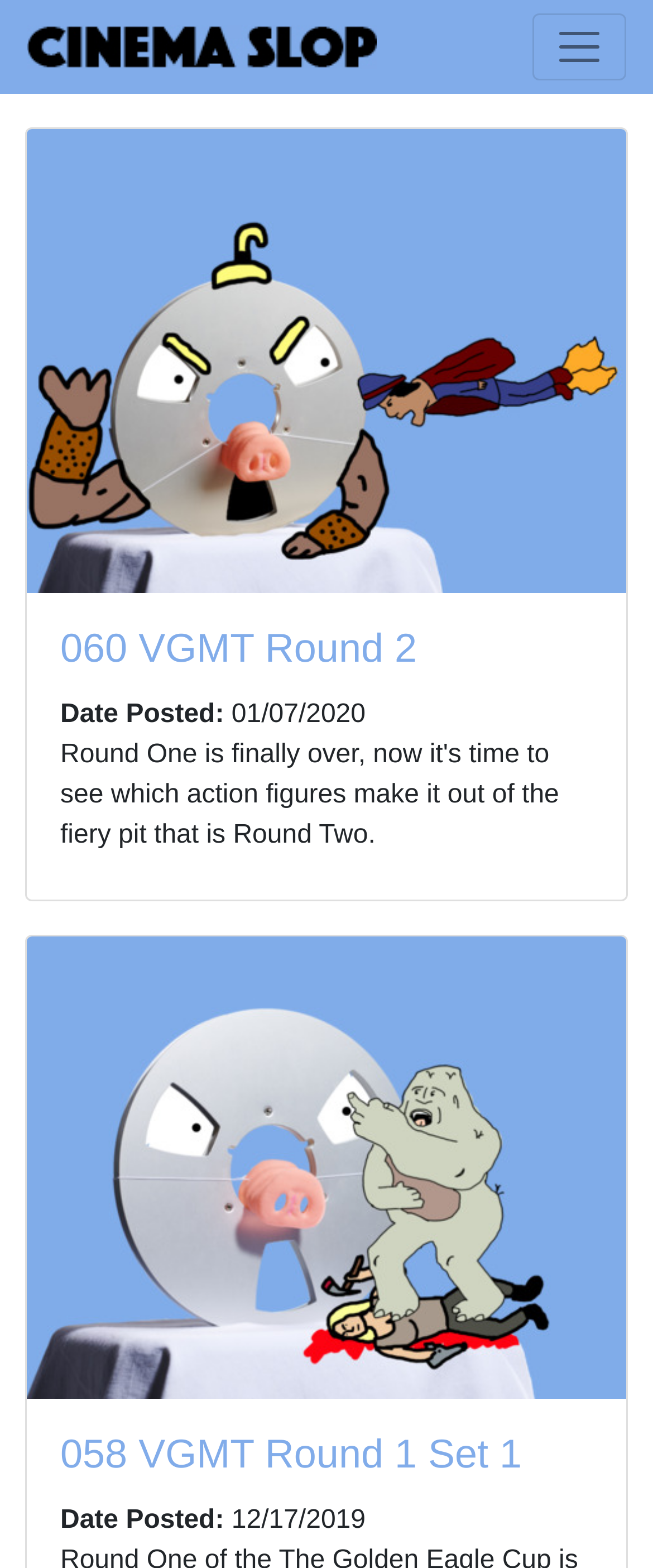Provide a single word or phrase to answer the given question: 
What is the purpose of the button at the top right corner?

Toggle navigation